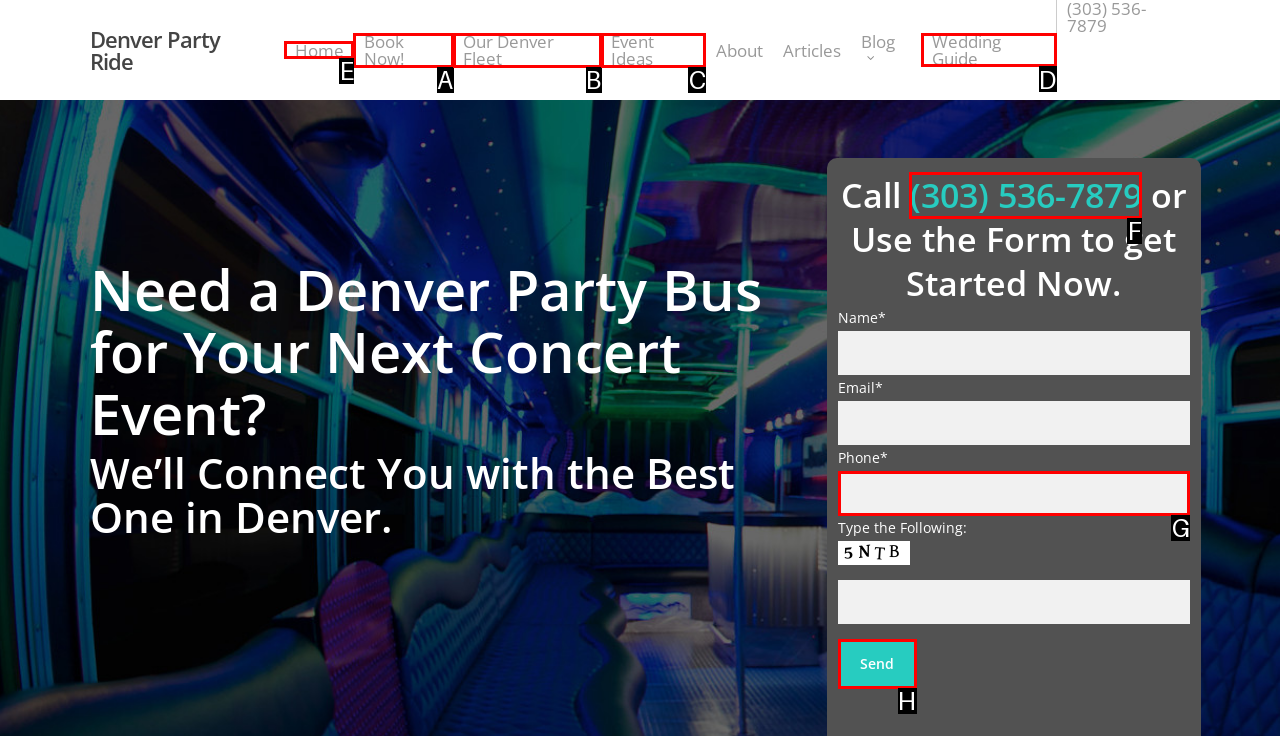Select the appropriate HTML element to click on to finish the task: Click on Wedding Guide.
Answer with the letter corresponding to the selected option.

D